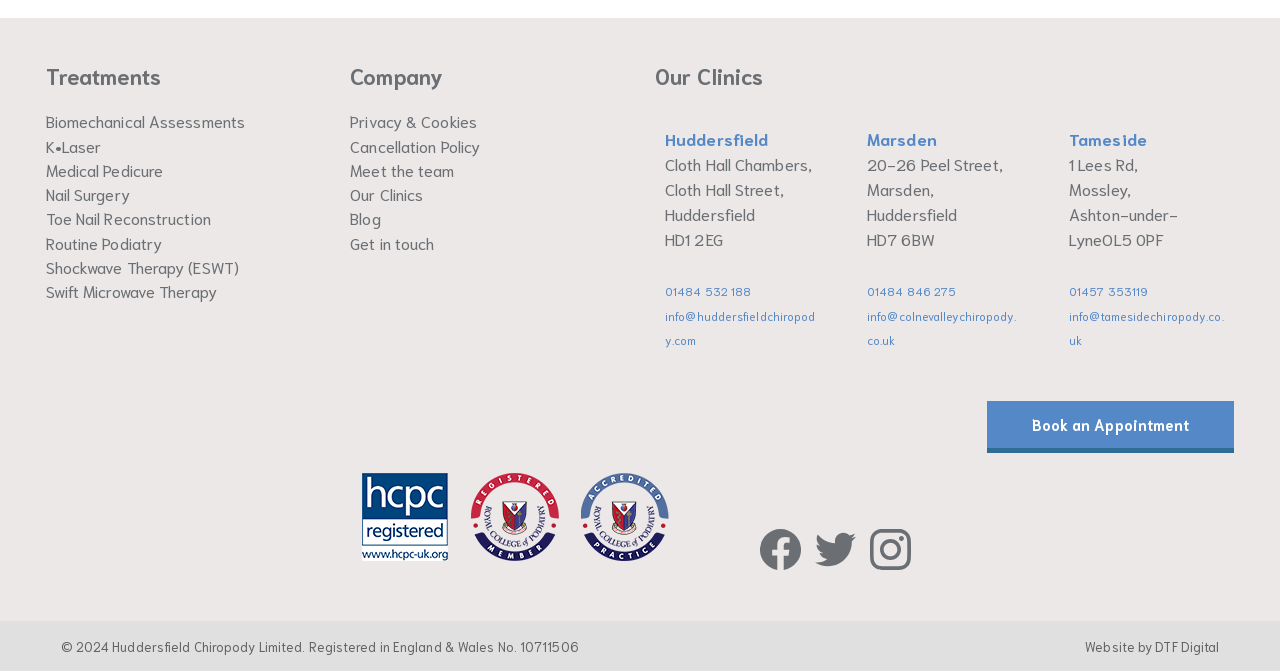Locate the coordinates of the bounding box for the clickable region that fulfills this instruction: "Click on Biomechanical Assessments".

[0.036, 0.164, 0.191, 0.195]